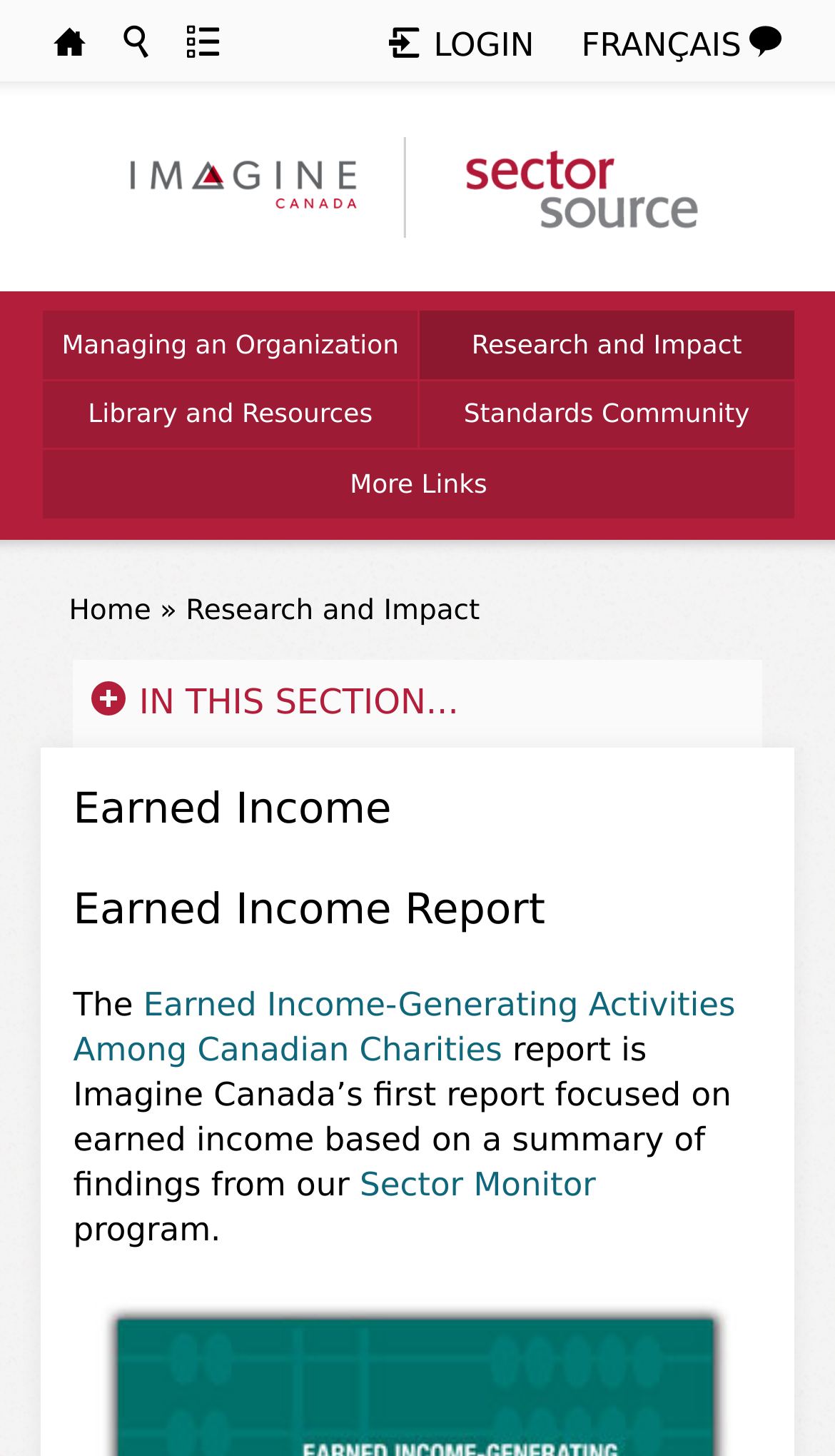Specify the bounding box coordinates of the region I need to click to perform the following instruction: "Go to the 'Research and Impact' section". The coordinates must be four float numbers in the range of 0 to 1, i.e., [left, top, right, bottom].

[0.5, 0.214, 0.951, 0.262]